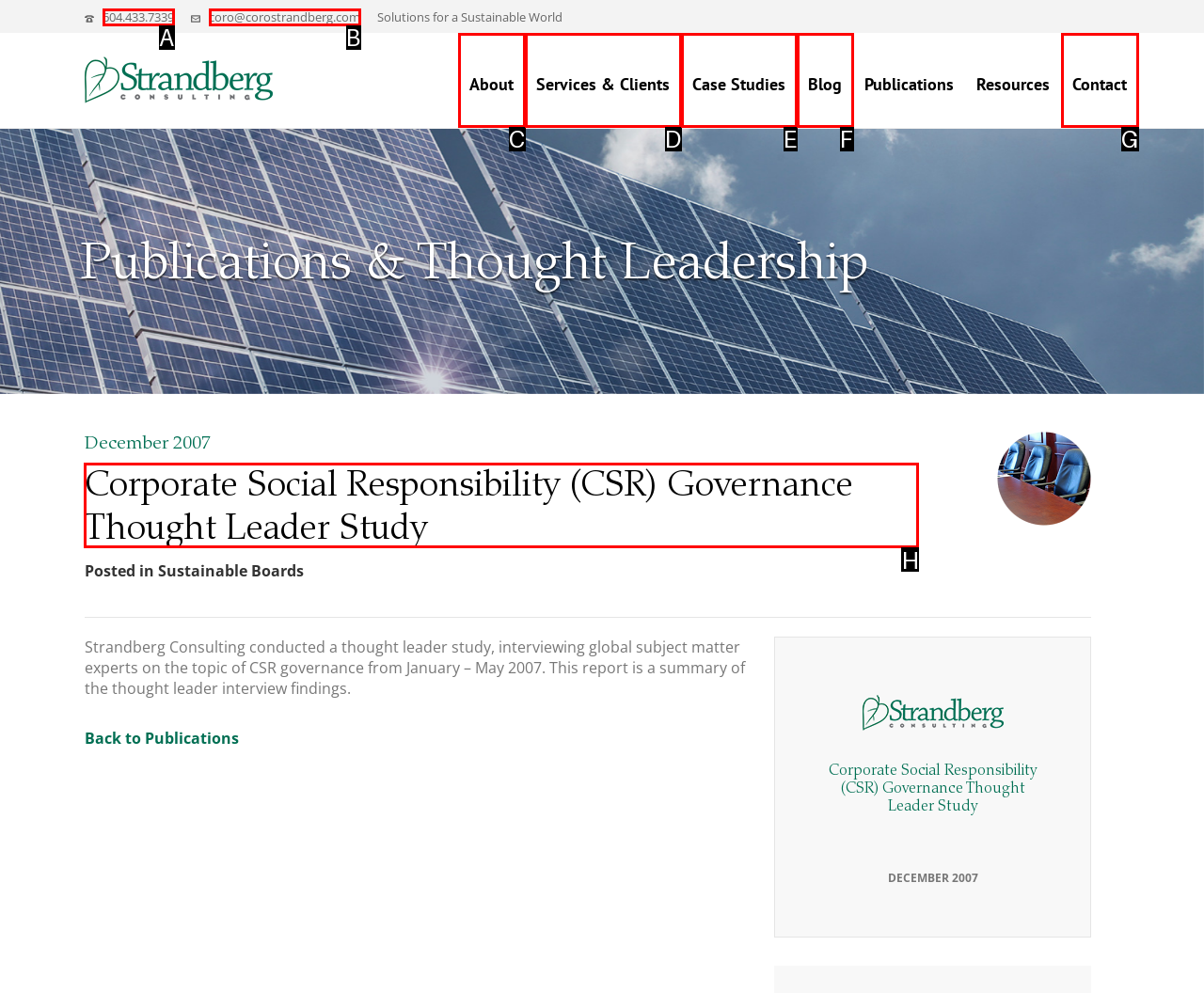Identify the correct option to click in order to complete this task: View the 'Corporate Social Responsibility (CSR) Governance Thought Leader Study' report
Answer with the letter of the chosen option directly.

H